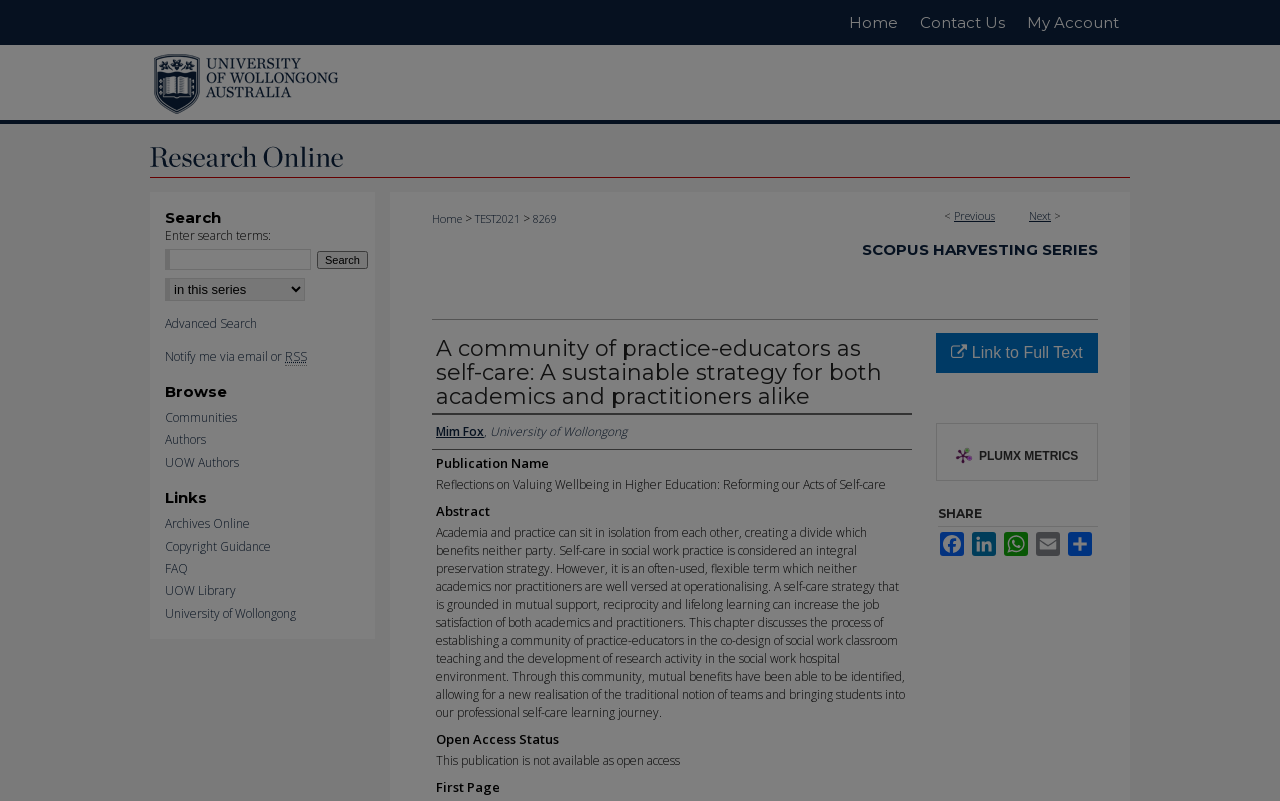Examine the screenshot and answer the question in as much detail as possible: What is the topic of the abstract?

The abstract discusses the importance of self-care in social work practice and how it can be achieved through a community of practice-educators.